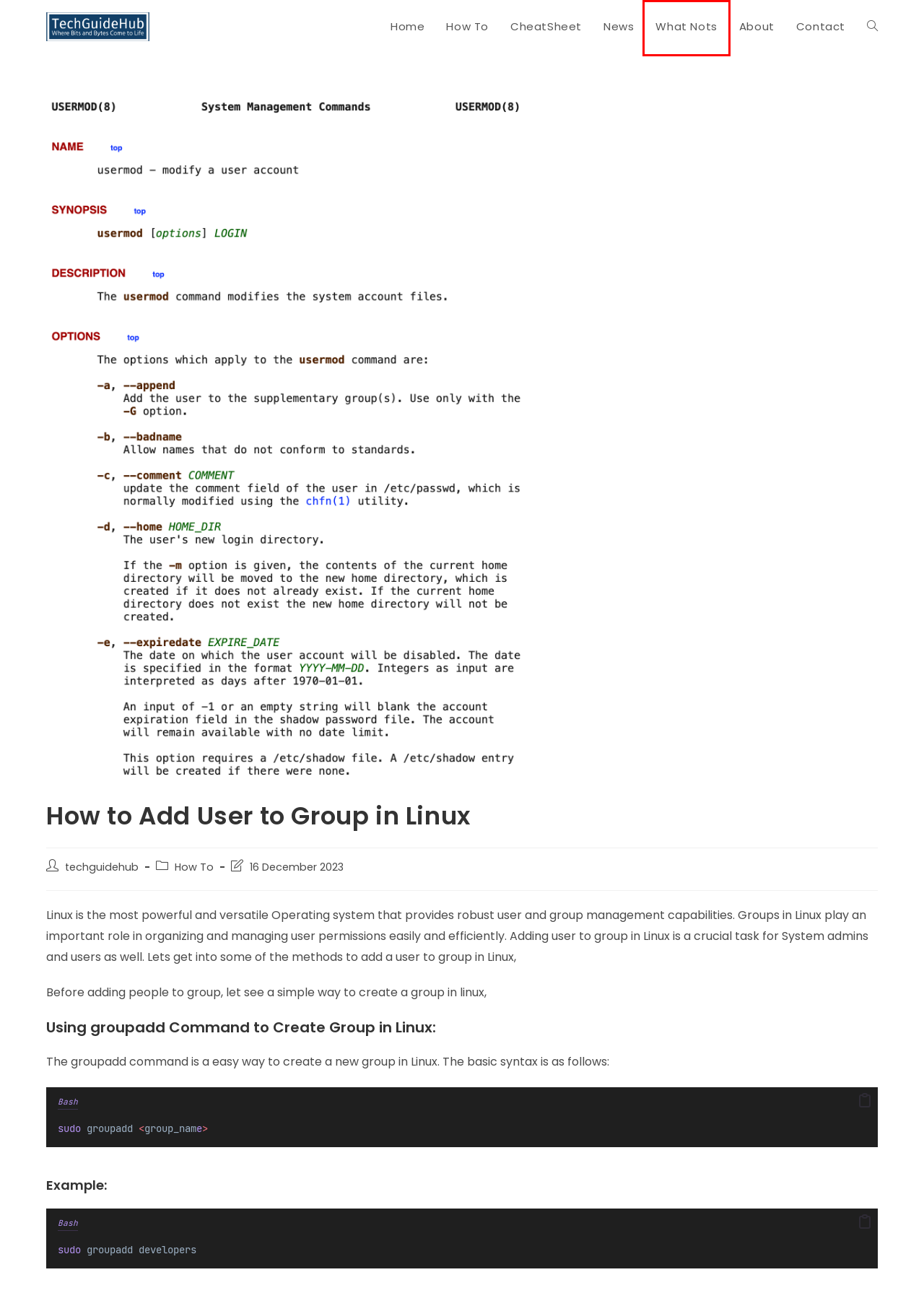You have a screenshot of a webpage with a red bounding box around an element. Choose the best matching webpage description that would appear after clicking the highlighted element. Here are the candidates:
A. About - TechGuideHub
B. How To Archives - TechGuideHub
C. News Archives - TechGuideHub
D. Contact - TechGuideHub
E. CheatSheet Archives - TechGuideHub
F. TechGuideHub
G. Home - TechGuideHub
H. What Nots Archives - TechGuideHub

H